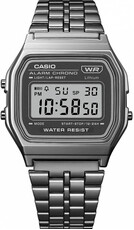Generate a detailed caption that encompasses all aspects of the image.

The image features the Casio Collection Vintage A158WETB-1AEF, a classic digital wristwatch known for its sleek design and functionality. This timepiece showcases a clear digital display, prominently featuring the time and day, with additional functions like a stopwatch and an alarm. The watch is encased in a durable resin housing that mimics metal design, making it both stylish and practical. It includes a stainless steel bracelet that offers comfort and durability, suitable for everyday wear. This model is waterproof up to 30 meters, making it ideal for various activities. With a weight of only 44 grams and dimensions that fit comfortably on the wrist, this watch is marketed as unisex, appealing to both men and women. The display also highlights its quartz movement, ensuring accurate timekeeping, while its retro aesthetic adds a nostalgic touch to contemporary fashion.